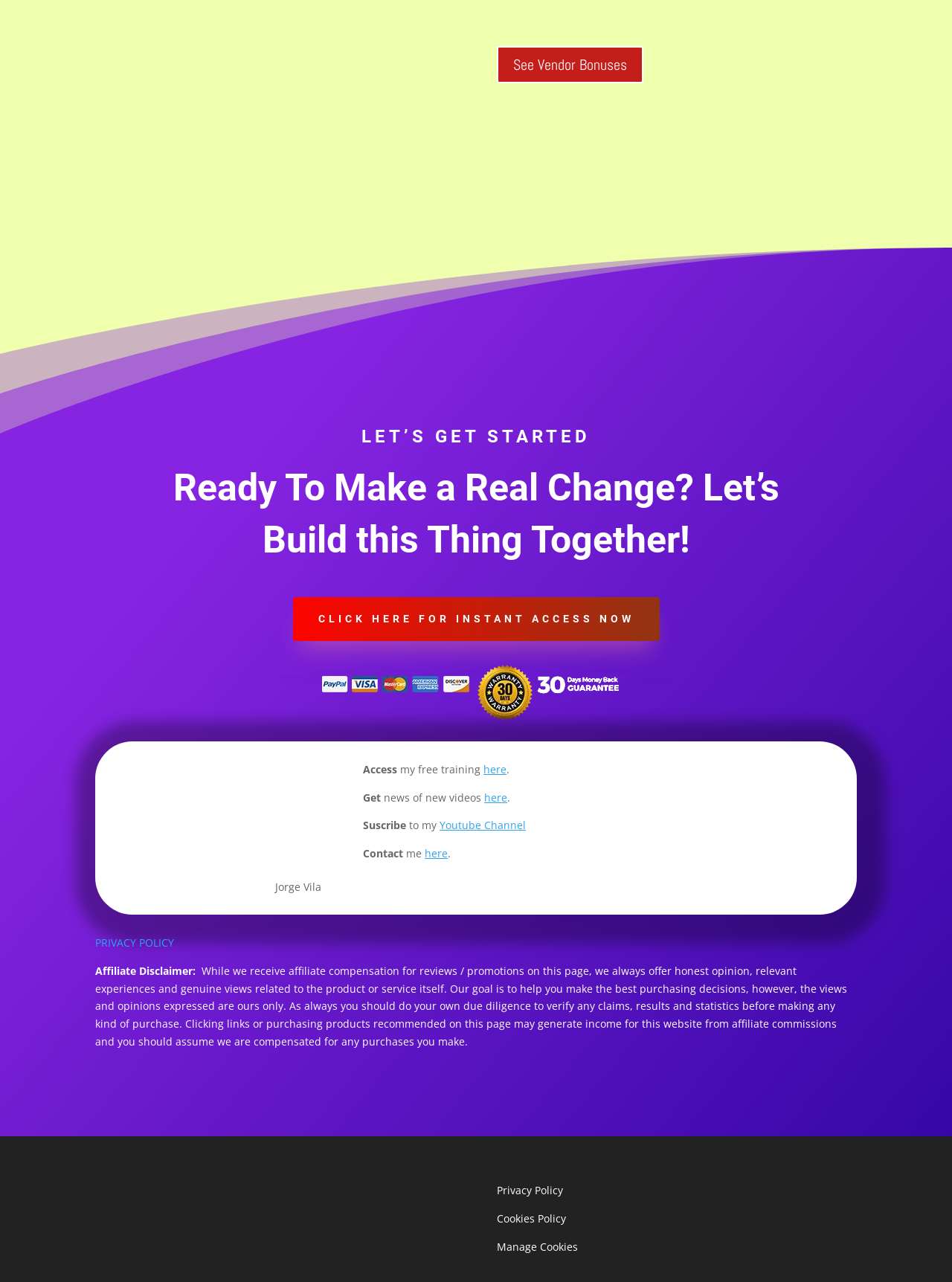Identify the bounding box for the UI element described as: "here". The coordinates should be four float numbers between 0 and 1, i.e., [left, top, right, bottom].

[0.509, 0.616, 0.533, 0.627]